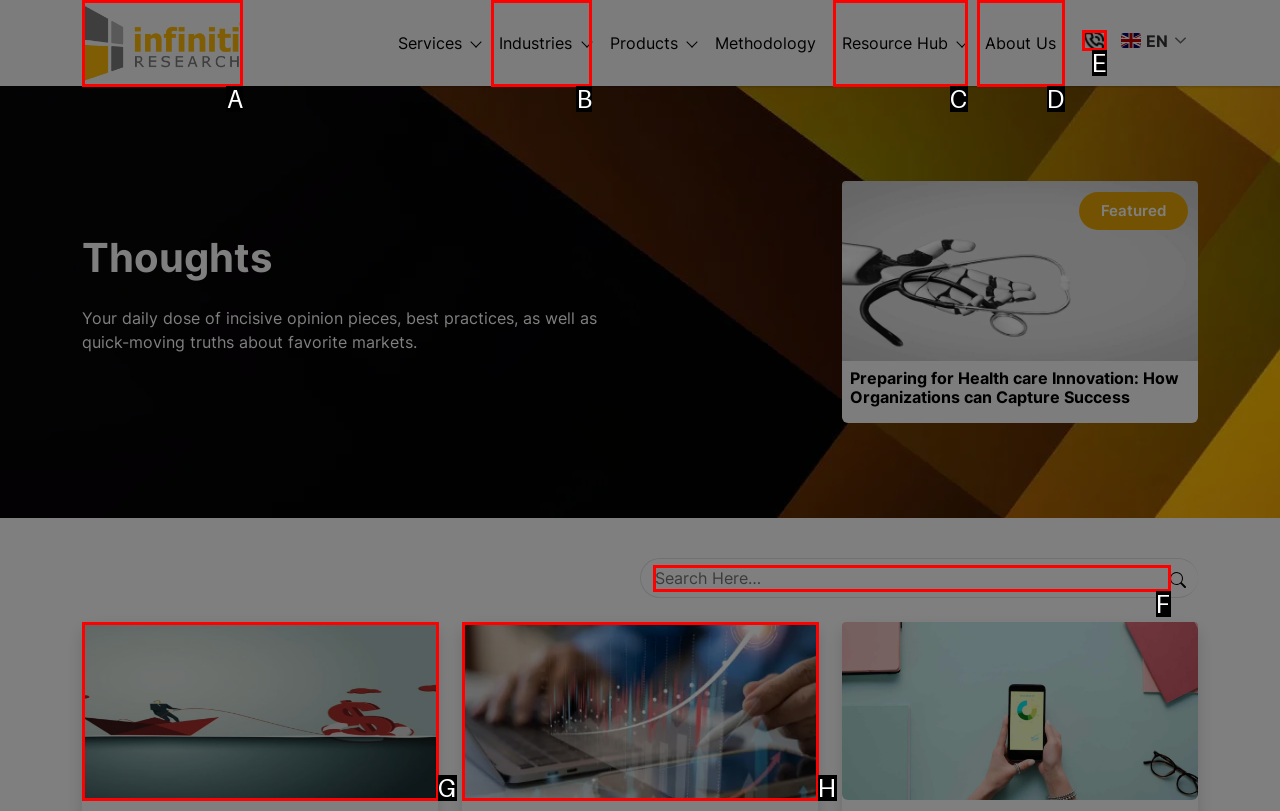From the choices provided, which HTML element best fits the description: Industries? Answer with the appropriate letter.

B